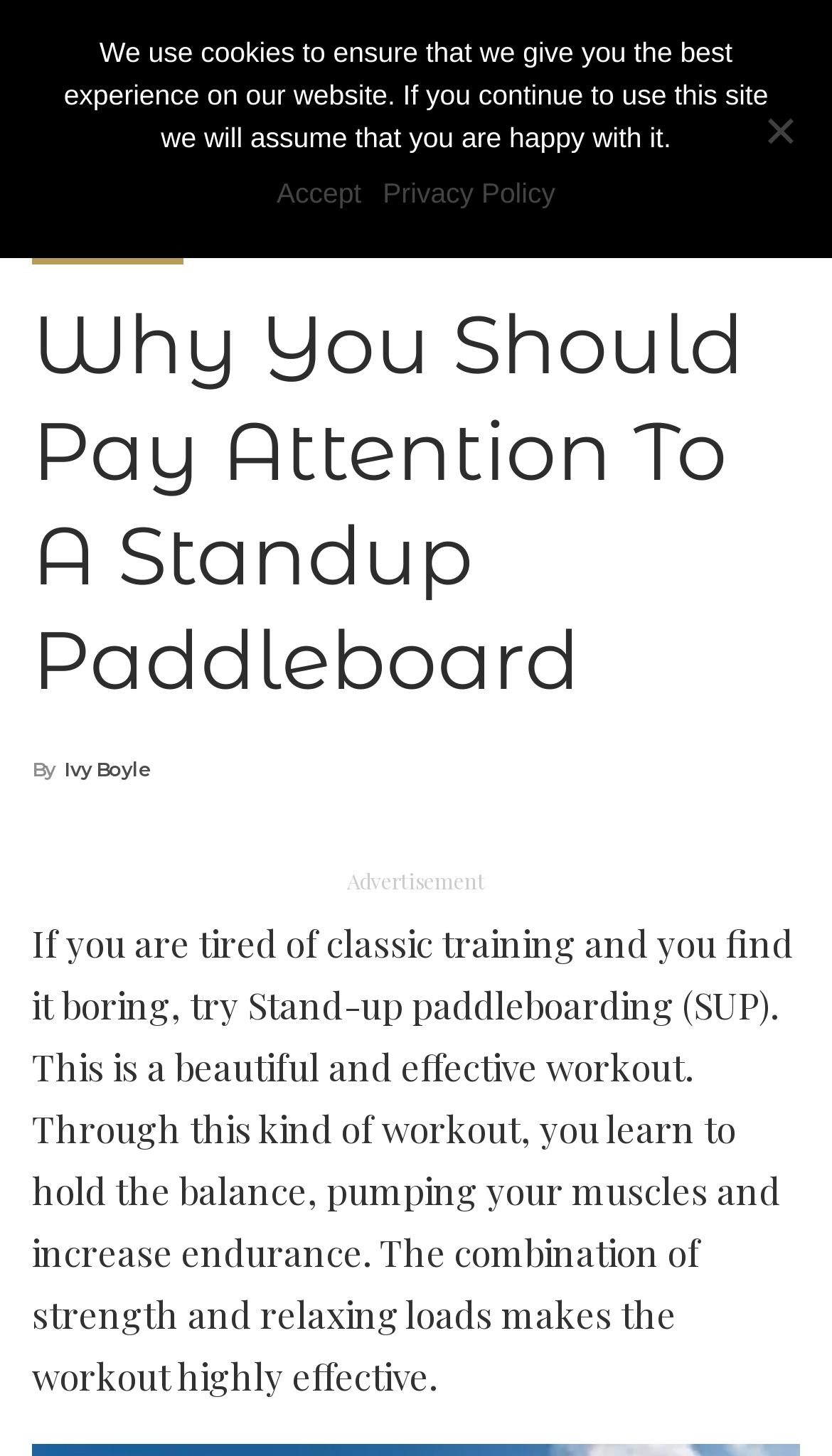Given the element description By Ivy Boyle, identify the bounding box coordinates for the UI element on the webpage screenshot. The format should be (top-left x, top-left y, bottom-right x, bottom-right y), with values between 0 and 1.

[0.038, 0.508, 0.182, 0.547]